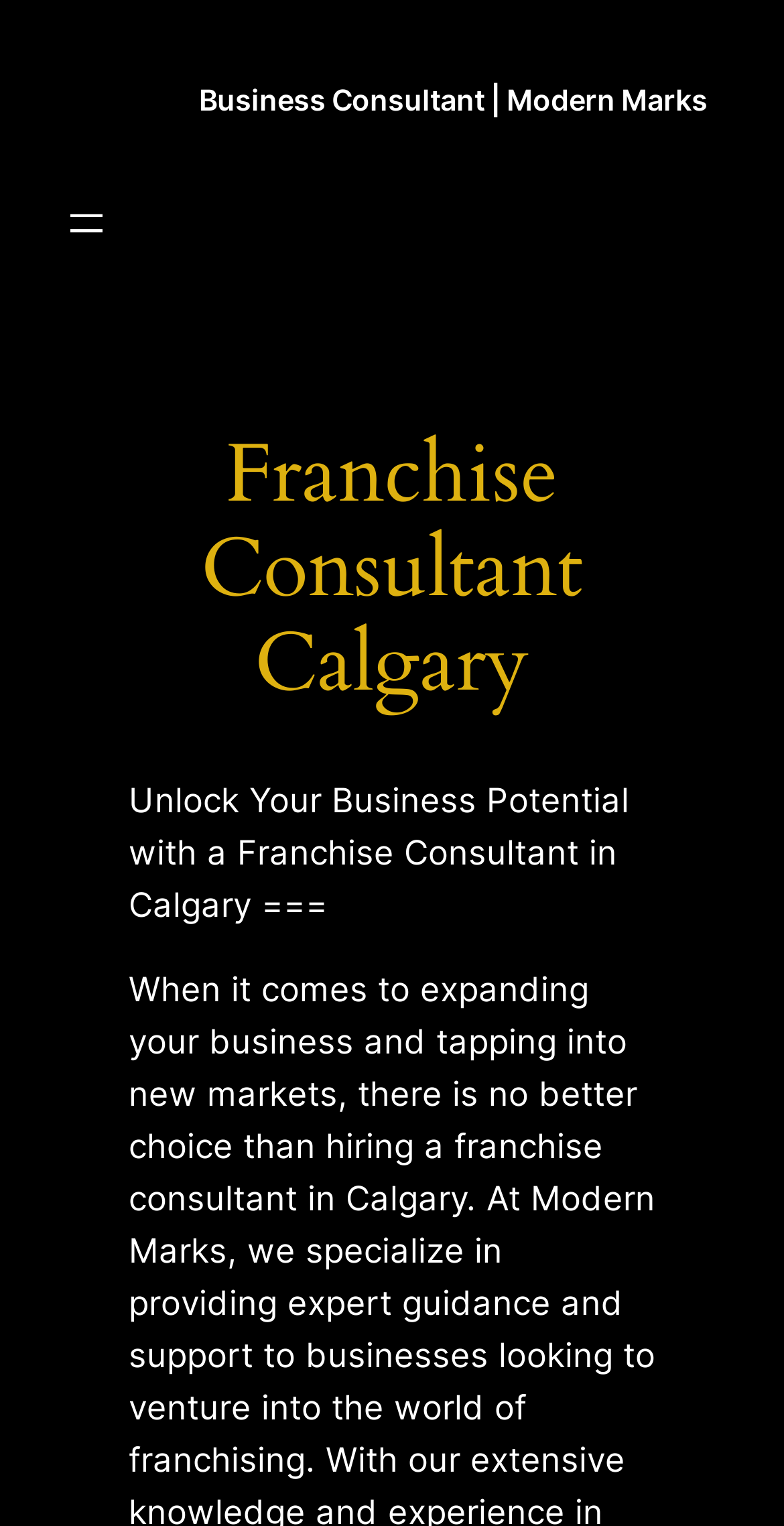Bounding box coordinates are given in the format (top-left x, top-left y, bottom-right x, bottom-right y). All values should be floating point numbers between 0 and 1. Provide the bounding box coordinate for the UI element described as: Business Consultant | Modern Marks

[0.254, 0.054, 0.903, 0.076]